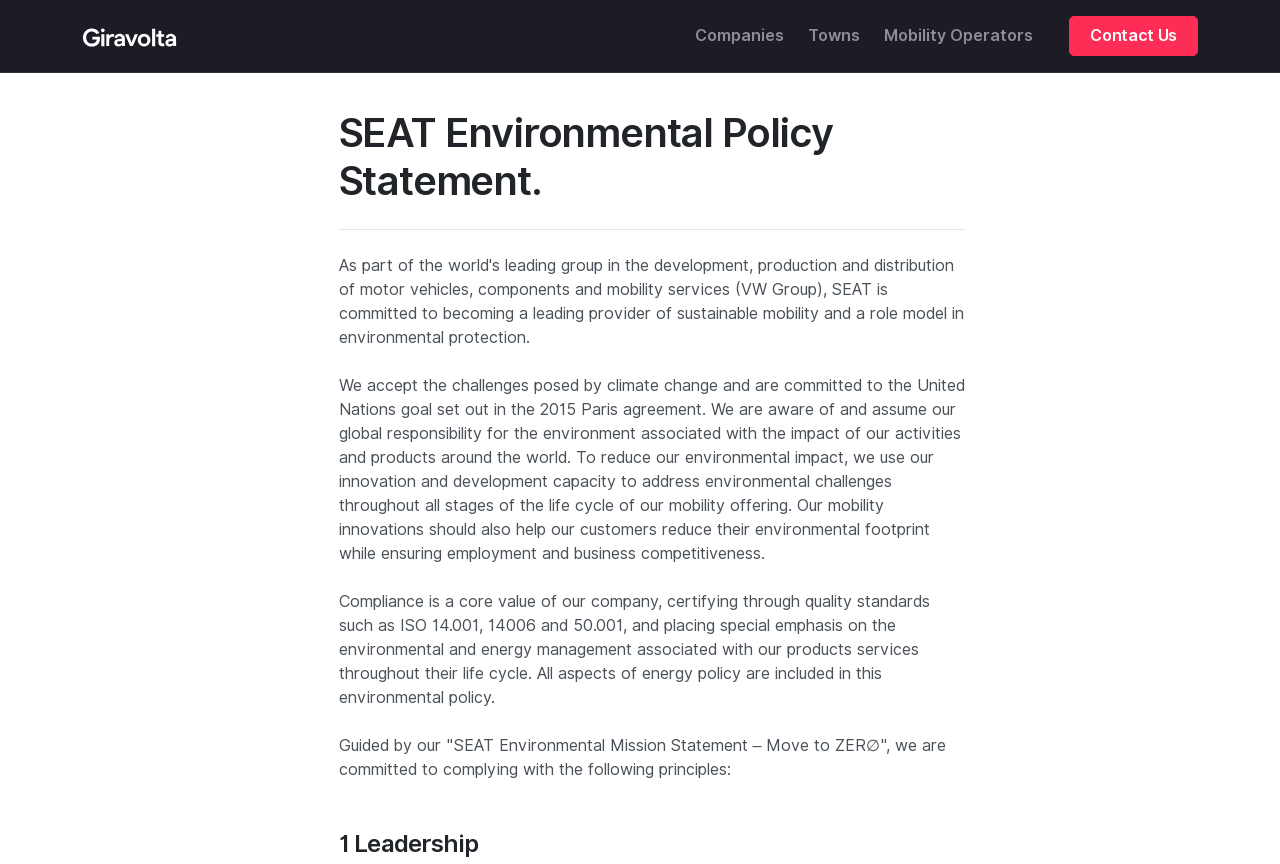How many links are in the top navigation bar?
Refer to the image and provide a concise answer in one word or phrase.

4